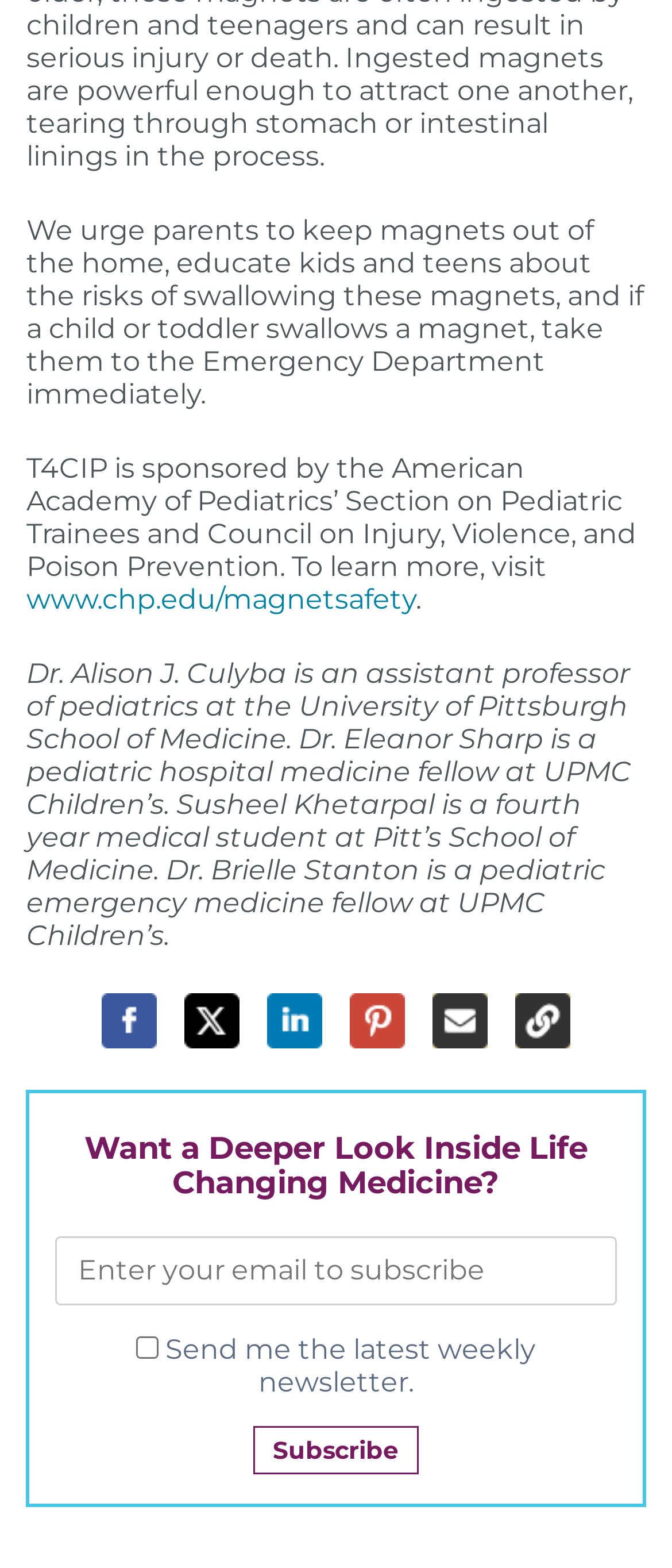Pinpoint the bounding box coordinates of the area that should be clicked to complete the following instruction: "Enter your email to subscribe". The coordinates must be given as four float numbers between 0 and 1, i.e., [left, top, right, bottom].

[0.083, 0.788, 0.917, 0.832]